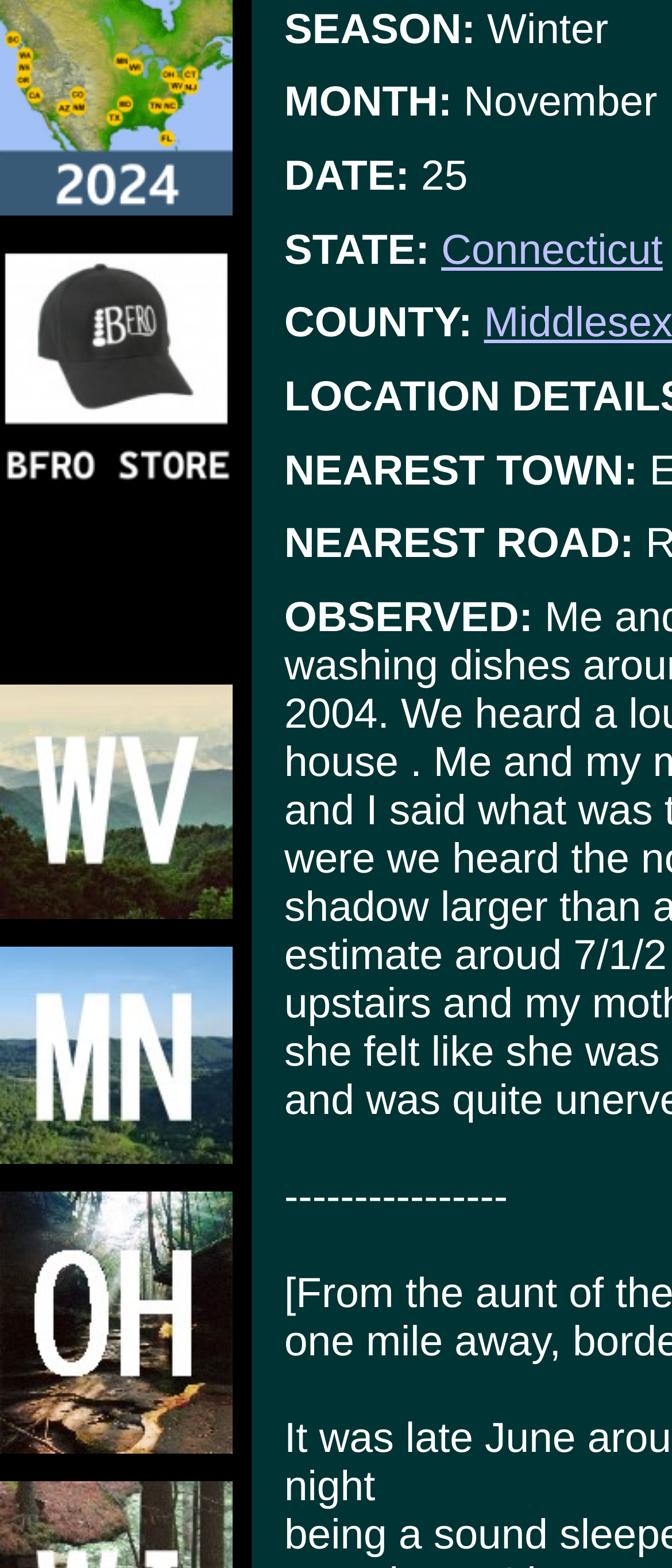From the webpage screenshot, identify the region described by alt="BFRO STORE". Provide the bounding box coordinates as (top-left x, top-left y, bottom-right x, bottom-right y), with each value being a floating point number between 0 and 1.

[0.0, 0.3, 0.346, 0.318]